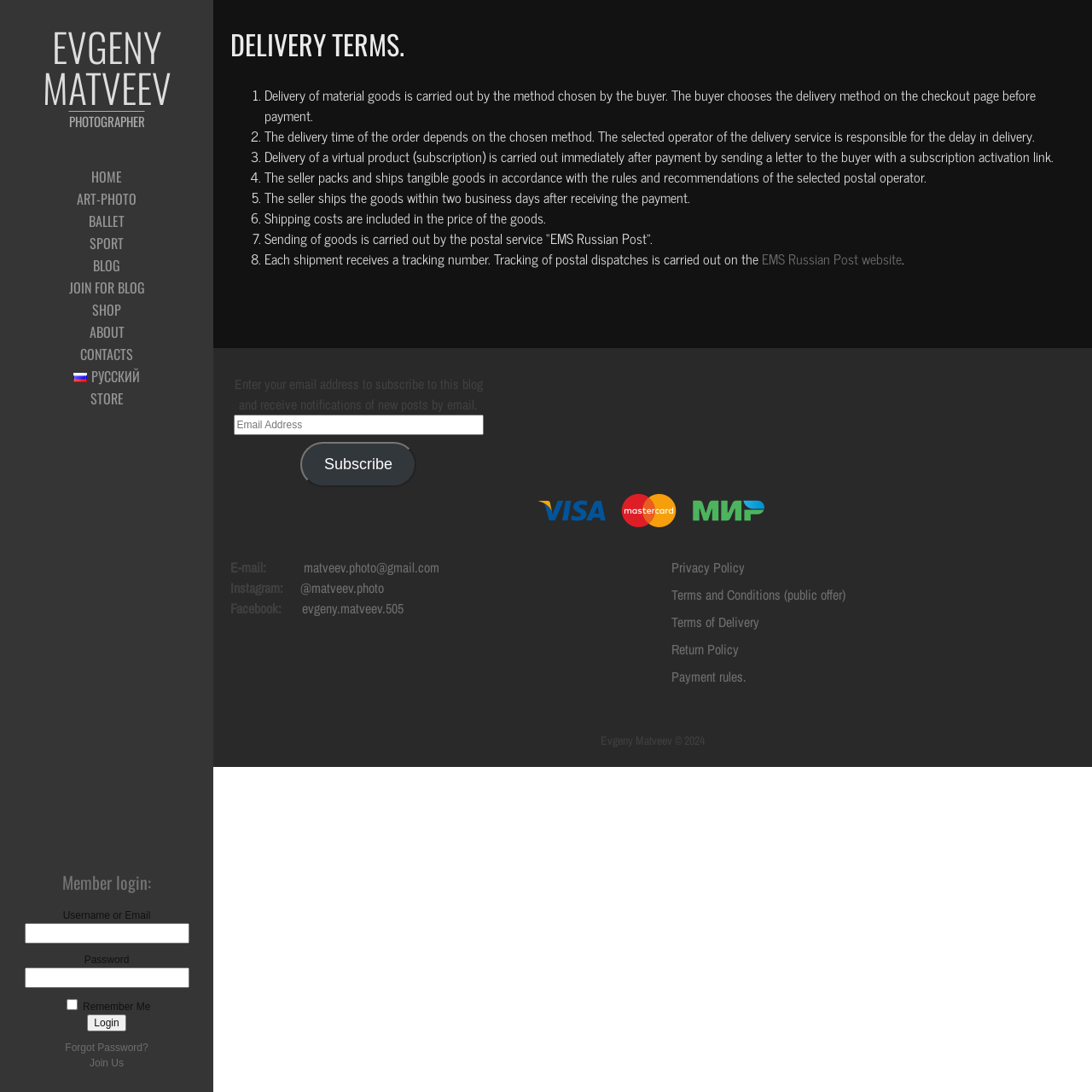Give a concise answer using only one word or phrase for this question:
What is the login method for members?

Username or Email and Password